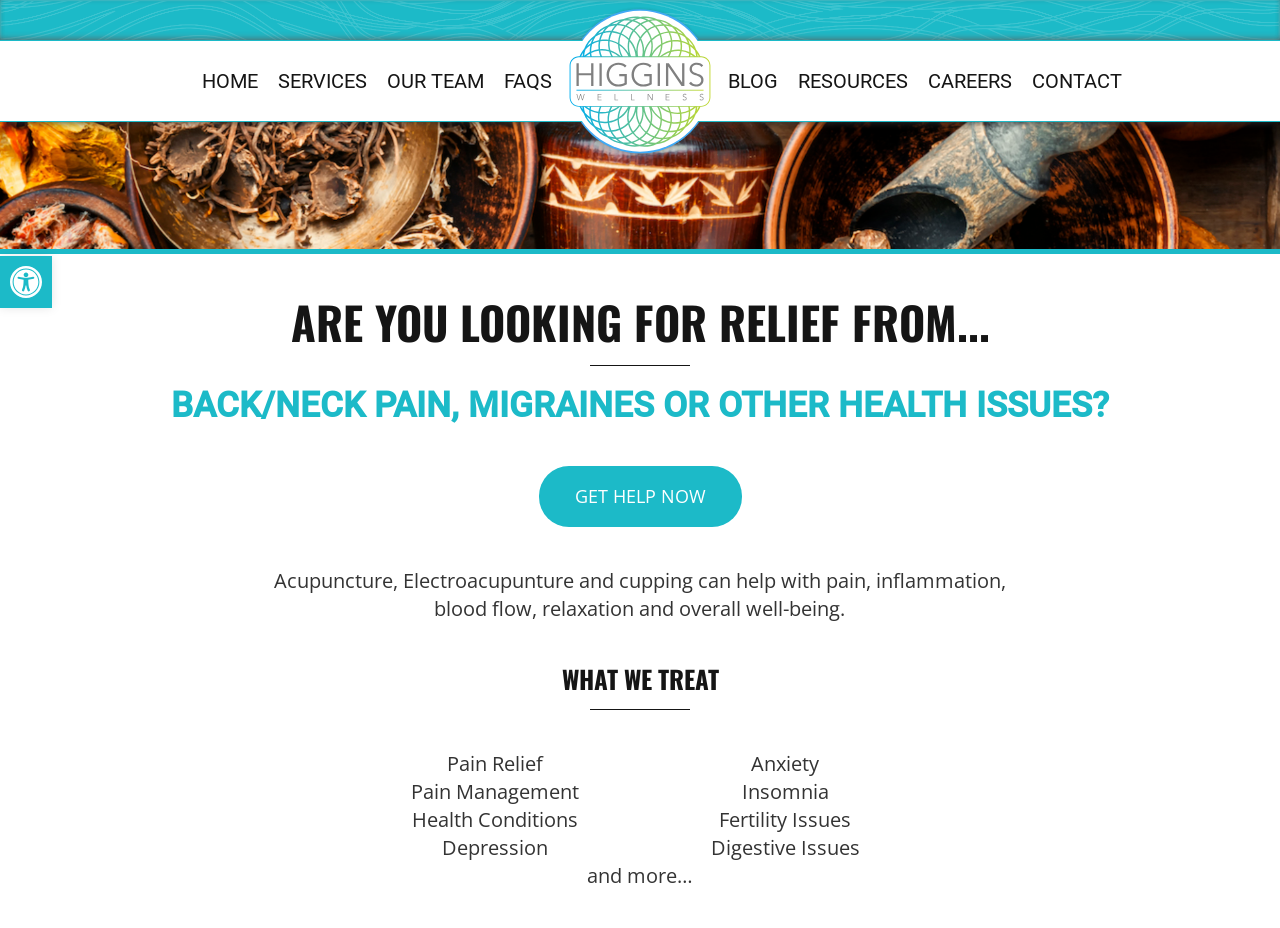Find the bounding box coordinates of the clickable area that will achieve the following instruction: "Click the SERVICES link".

[0.209, 0.044, 0.295, 0.13]